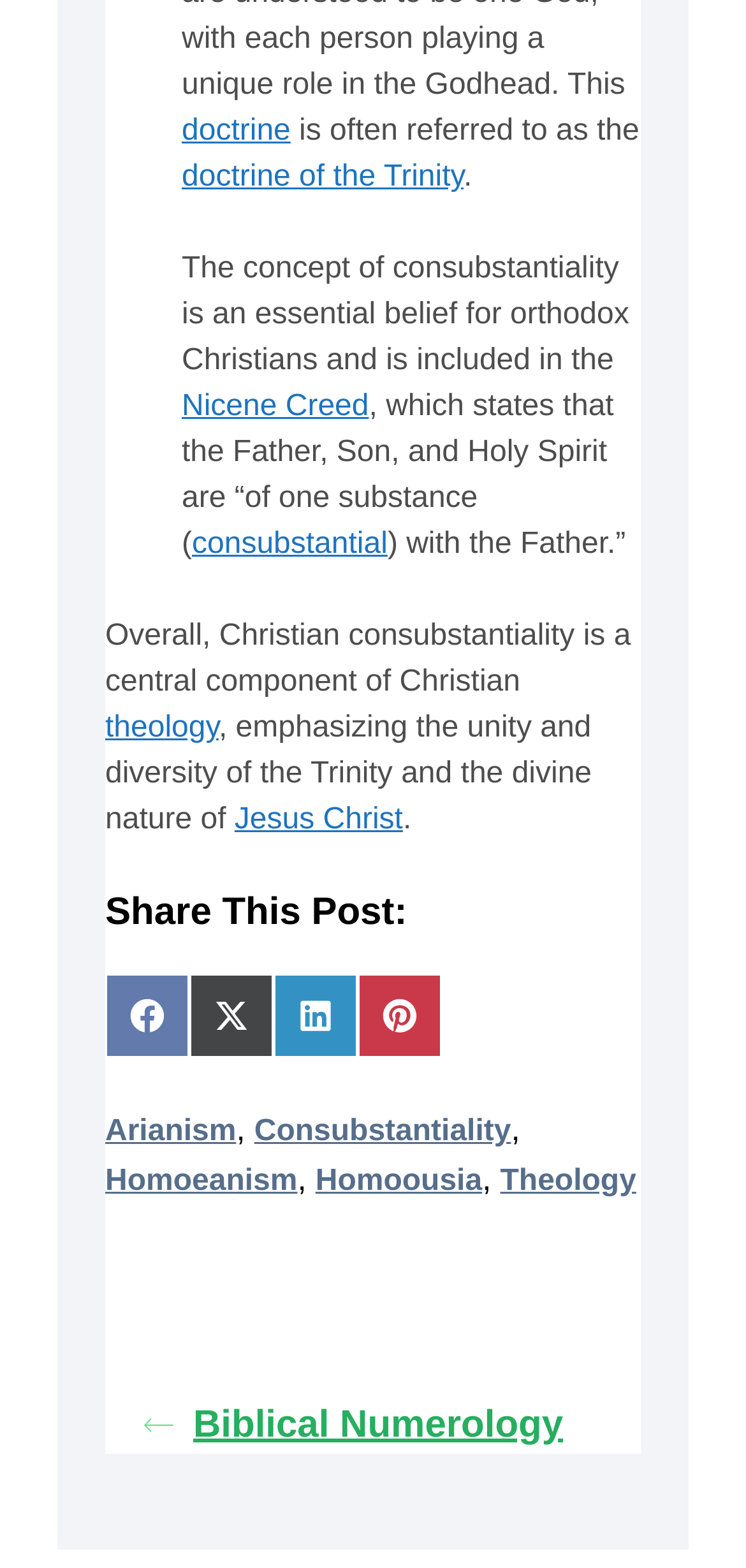Identify the bounding box of the HTML element described as: "parent_node: SEARCH name="s"".

None